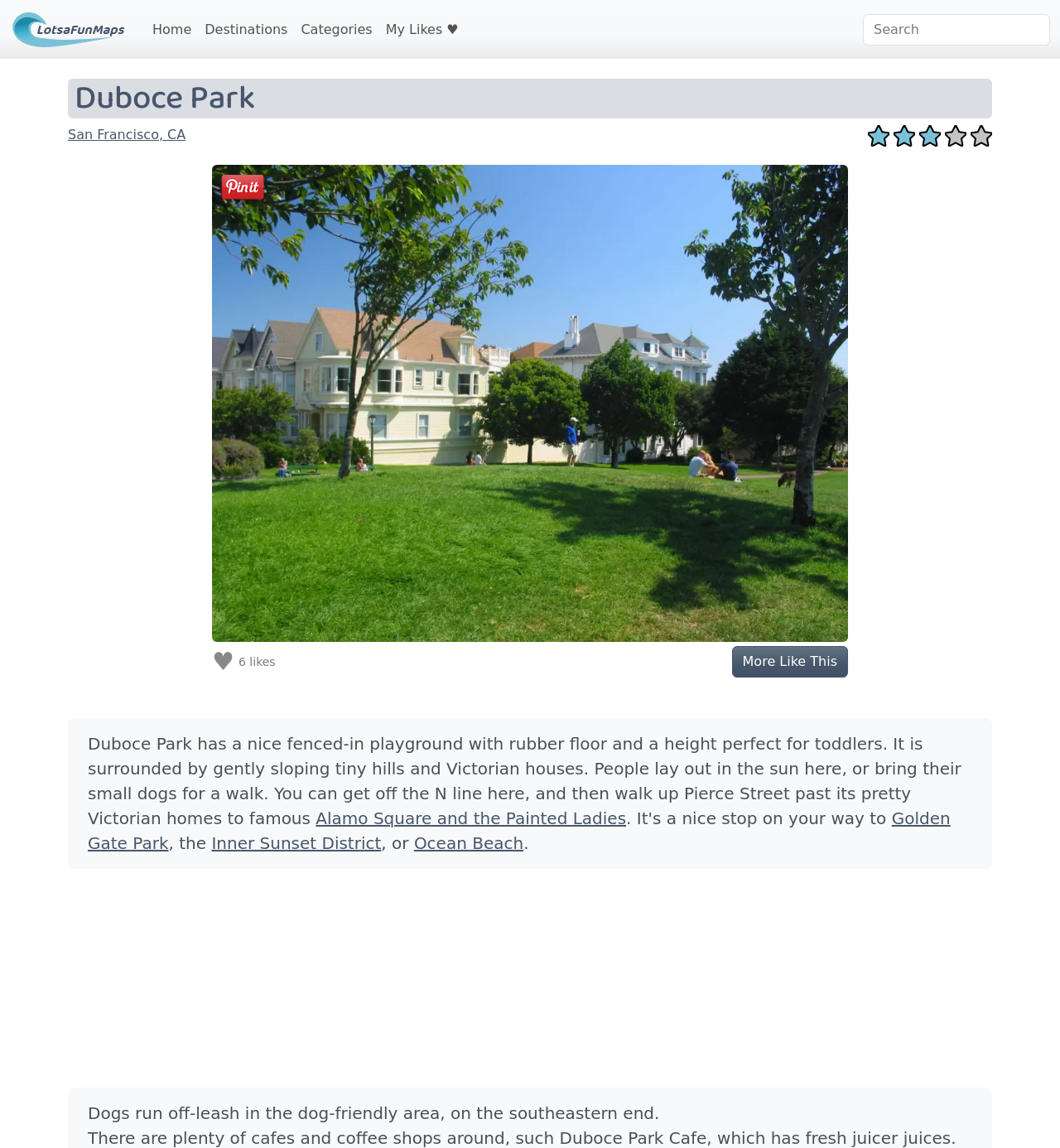Deliver a detailed narrative of the webpage's visual and textual elements.

The webpage is about Duboce Park, a small park and playground in the Haight district of San Francisco, with pretty views. At the top of the page, there is a navigation bar with several links, including "Home", "Destinations", "Categories", and "My Likes". On the top right corner, there is a search bar. 

Below the navigation bar, there is a heading that reads "Duboce Park". To the right of the heading, there are five star icons. Underneath the heading, there is a link to "San Francisco, CA", which is the location of the park. 

On the left side of the page, there is a large image of Duboce Park, which takes up most of the page's width. Above the image, there is a link to "pinit" with a small icon. To the right of the image, there is a section that displays the number of likes, which is 6, and a heart icon. 

Below the image, there is a paragraph of text that describes the park, mentioning its fenced-in playground, rubber floor, and surrounding Victorian houses. The text also mentions the park's proximity to the N line and its beautiful views. 

Following the paragraph, there are several links to related destinations, including Alamo Square and the Painted Ladies, Golden Gate Park, Inner Sunset District, and Ocean Beach. 

At the bottom of the page, there is an advertisement iframe, and two more paragraphs of text that provide additional information about the park, including its dog-friendly area and nearby cafes.